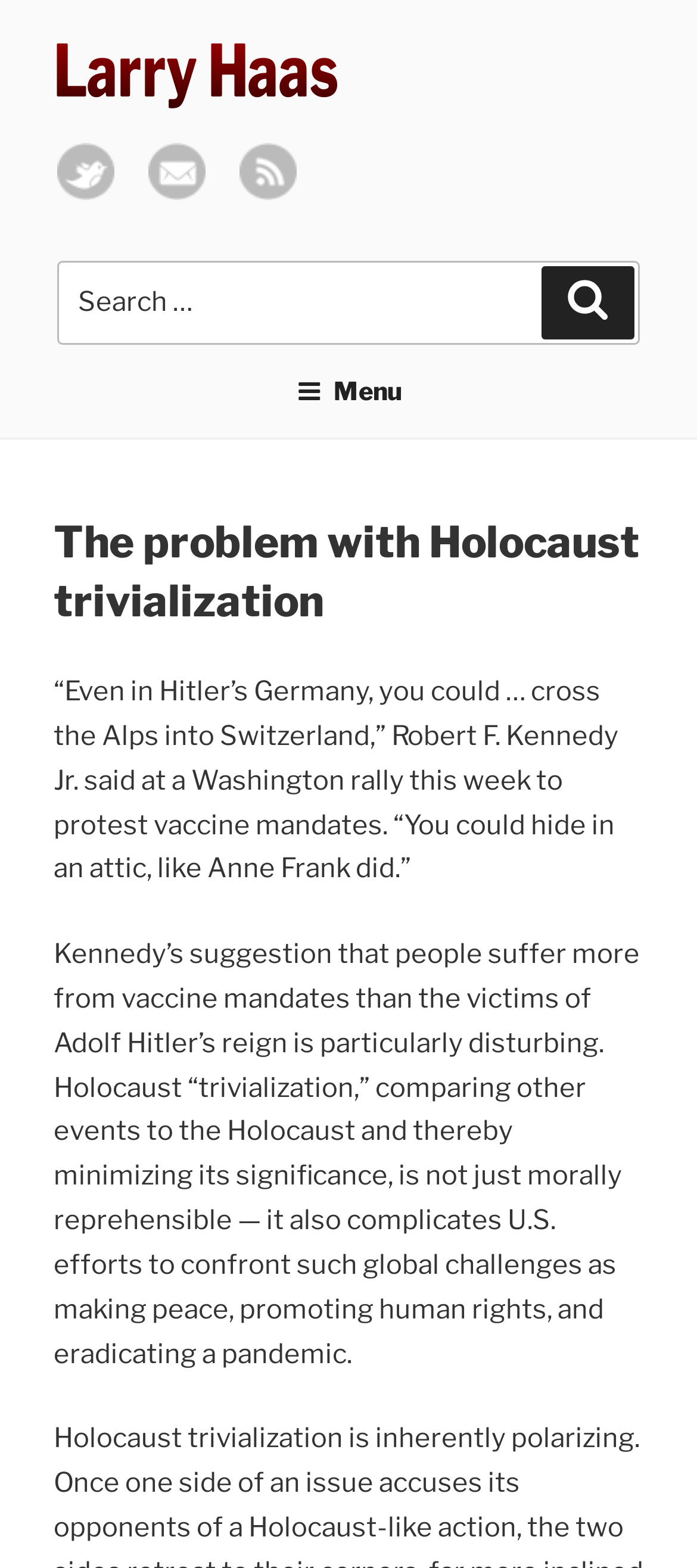What is Robert F. Kennedy Jr. compared to?
Could you answer the question in a detailed manner, providing as much information as possible?

According to the article, Robert F. Kennedy Jr. is compared to Anne Frank, as he mentioned that people could hide in an attic like Anne Frank did, in a statement that is considered to be Holocaust trivialization.